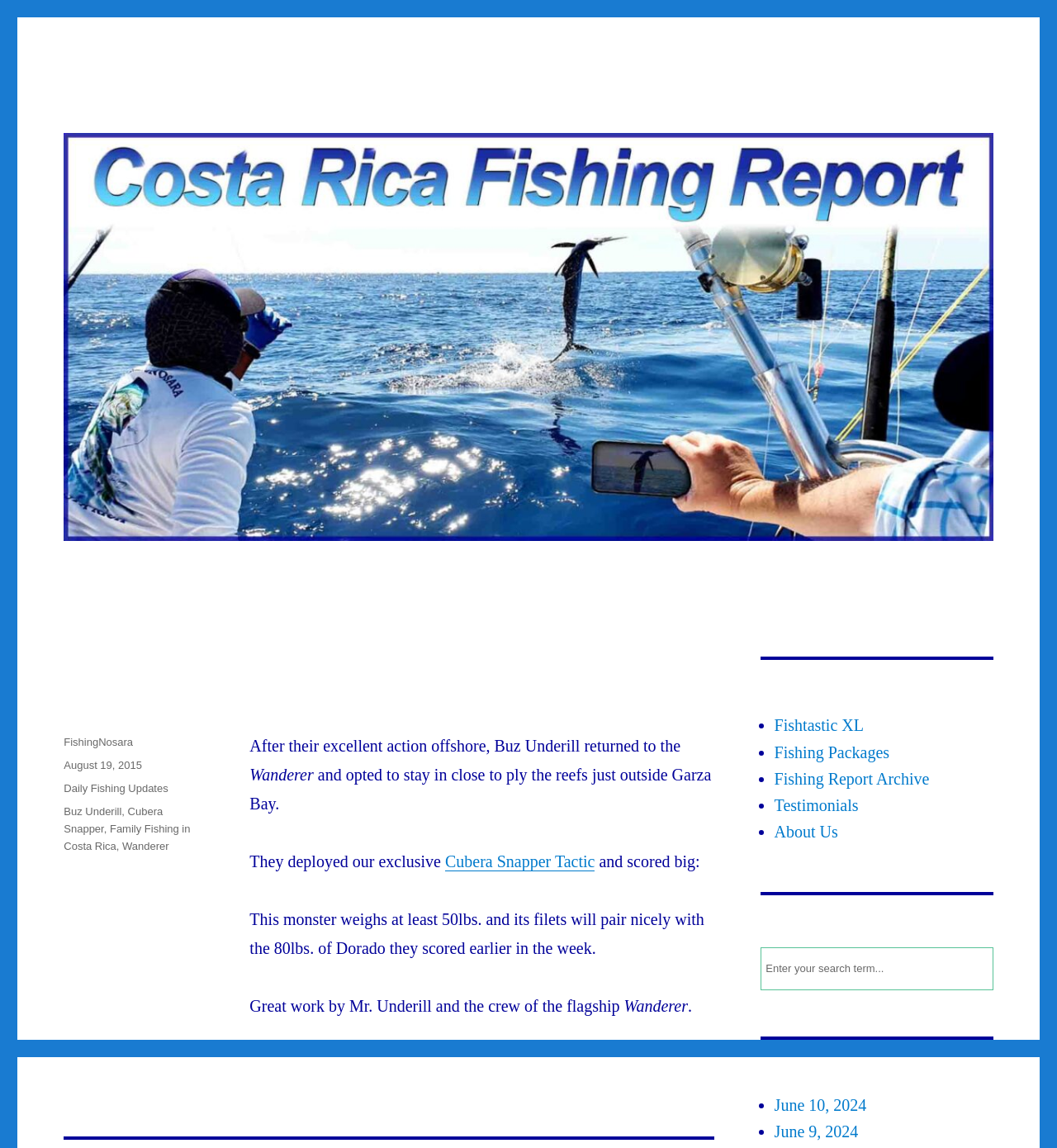Respond concisely with one word or phrase to the following query:
What is the name of the fishing report author?

FishingNosara